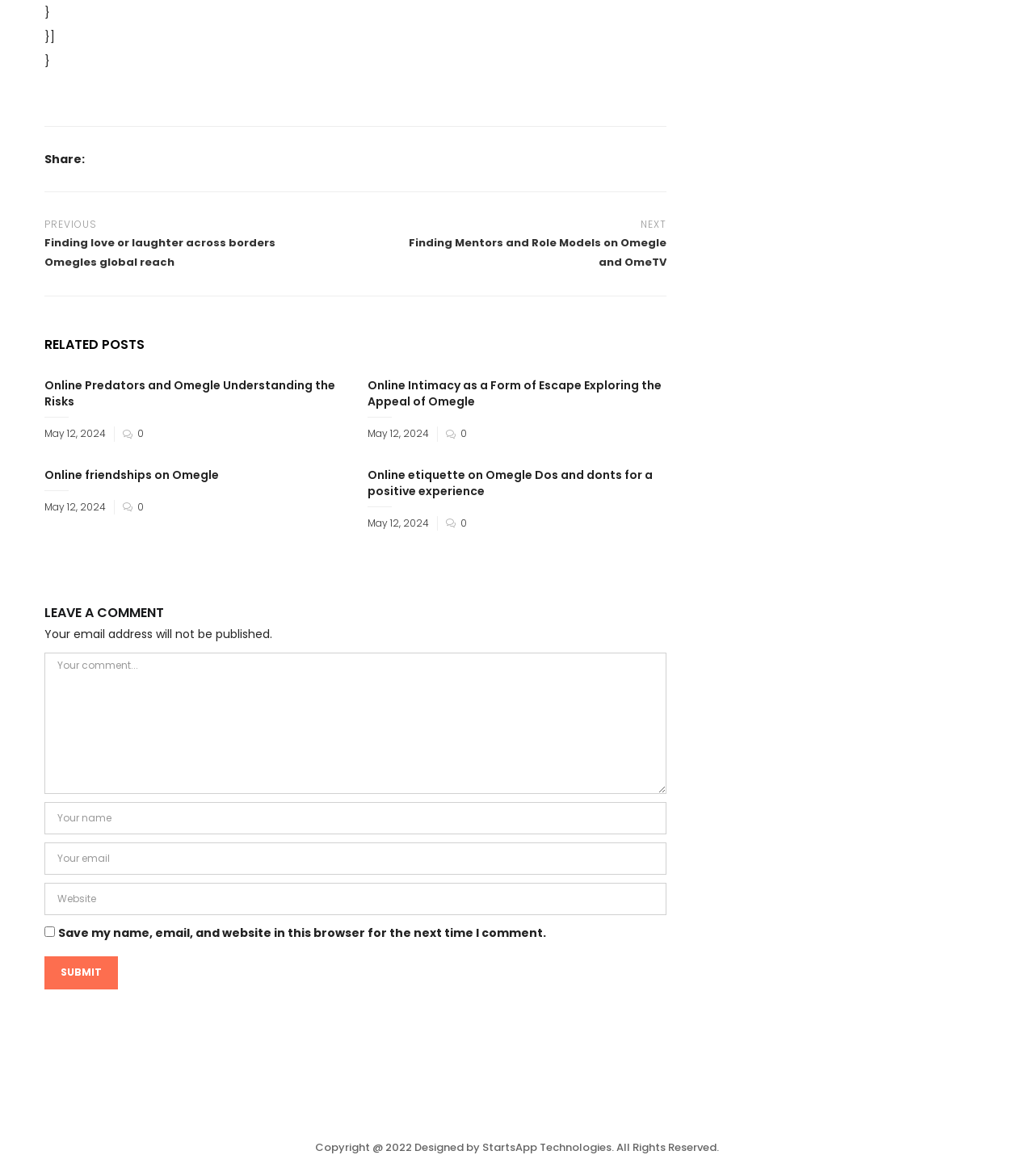Answer this question using a single word or a brief phrase:
What is the purpose of the 'Share:' text?

To share the webpage